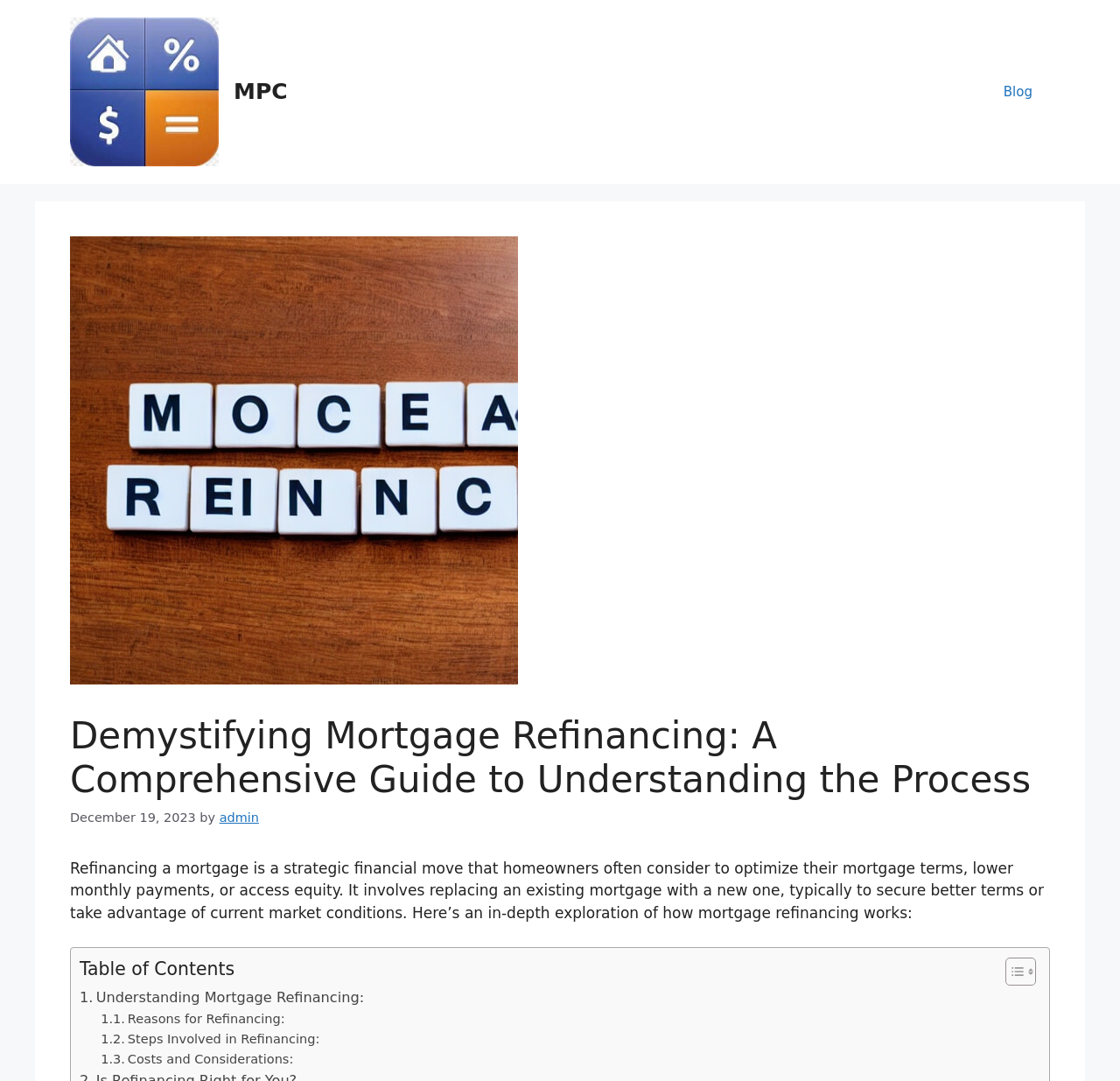What is the main topic of the article?
Using the image as a reference, answer the question with a short word or phrase.

Mortgage Refinancing